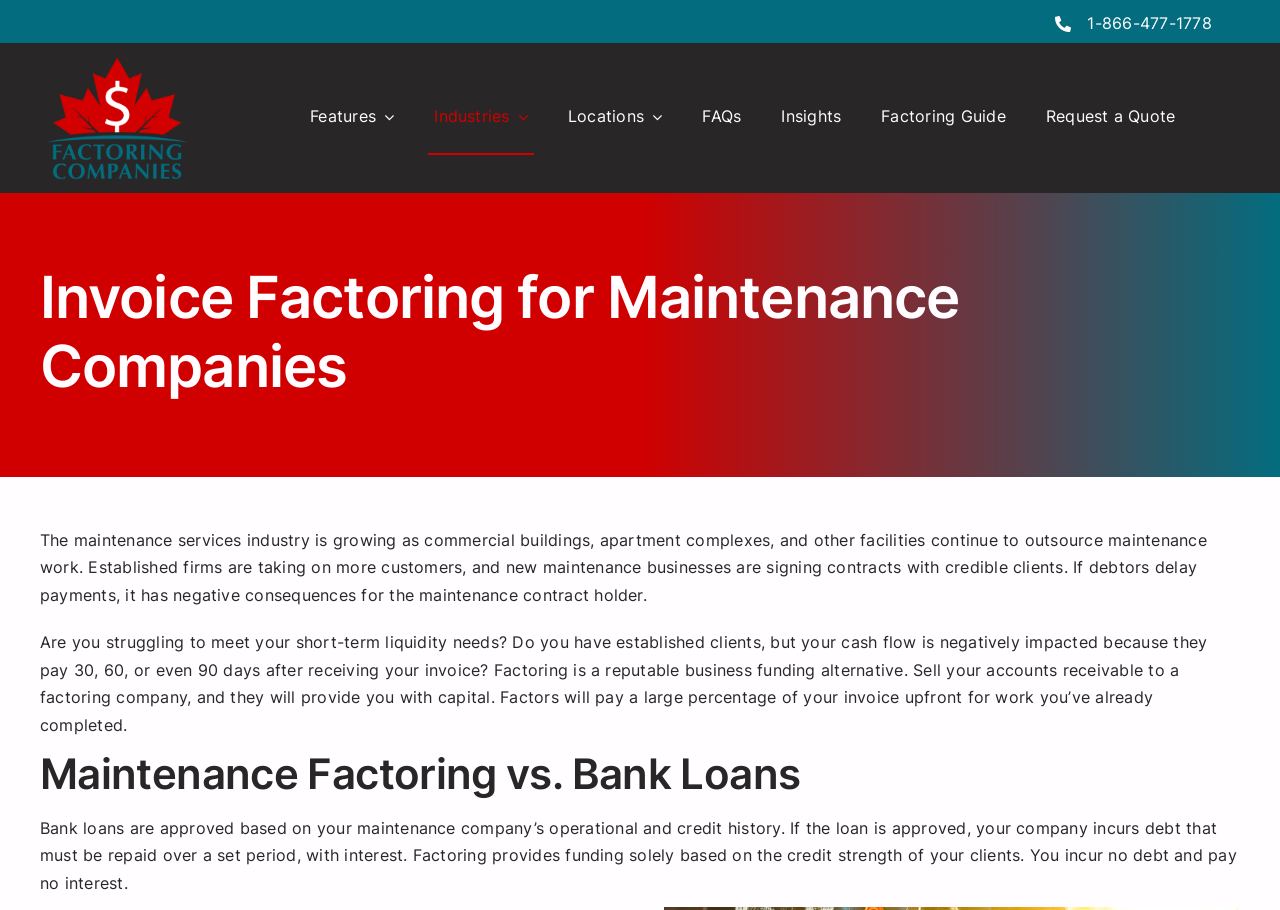Could you highlight the region that needs to be clicked to execute the instruction: "Call the phone number"?

[0.85, 0.014, 0.947, 0.036]